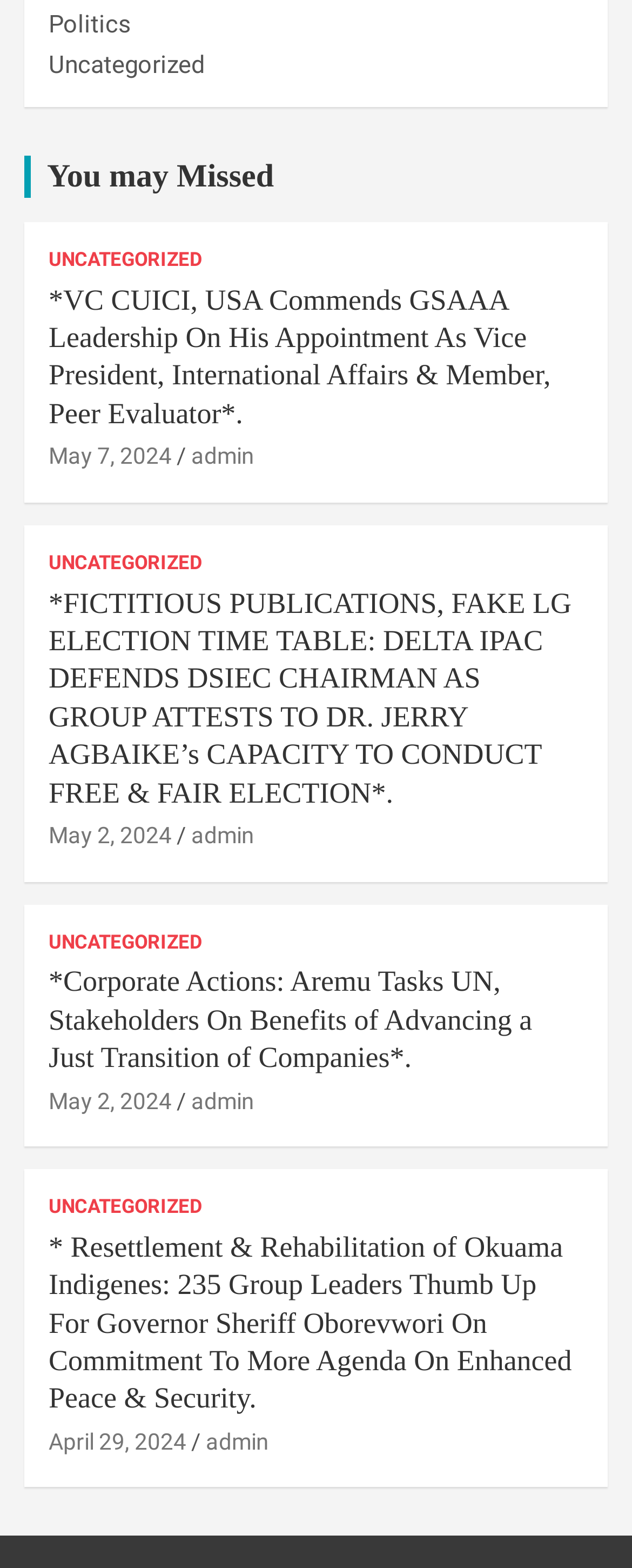Identify the bounding box coordinates of the section to be clicked to complete the task described by the following instruction: "View posts from 'admin'". The coordinates should be four float numbers between 0 and 1, formatted as [left, top, right, bottom].

[0.303, 0.283, 0.403, 0.299]